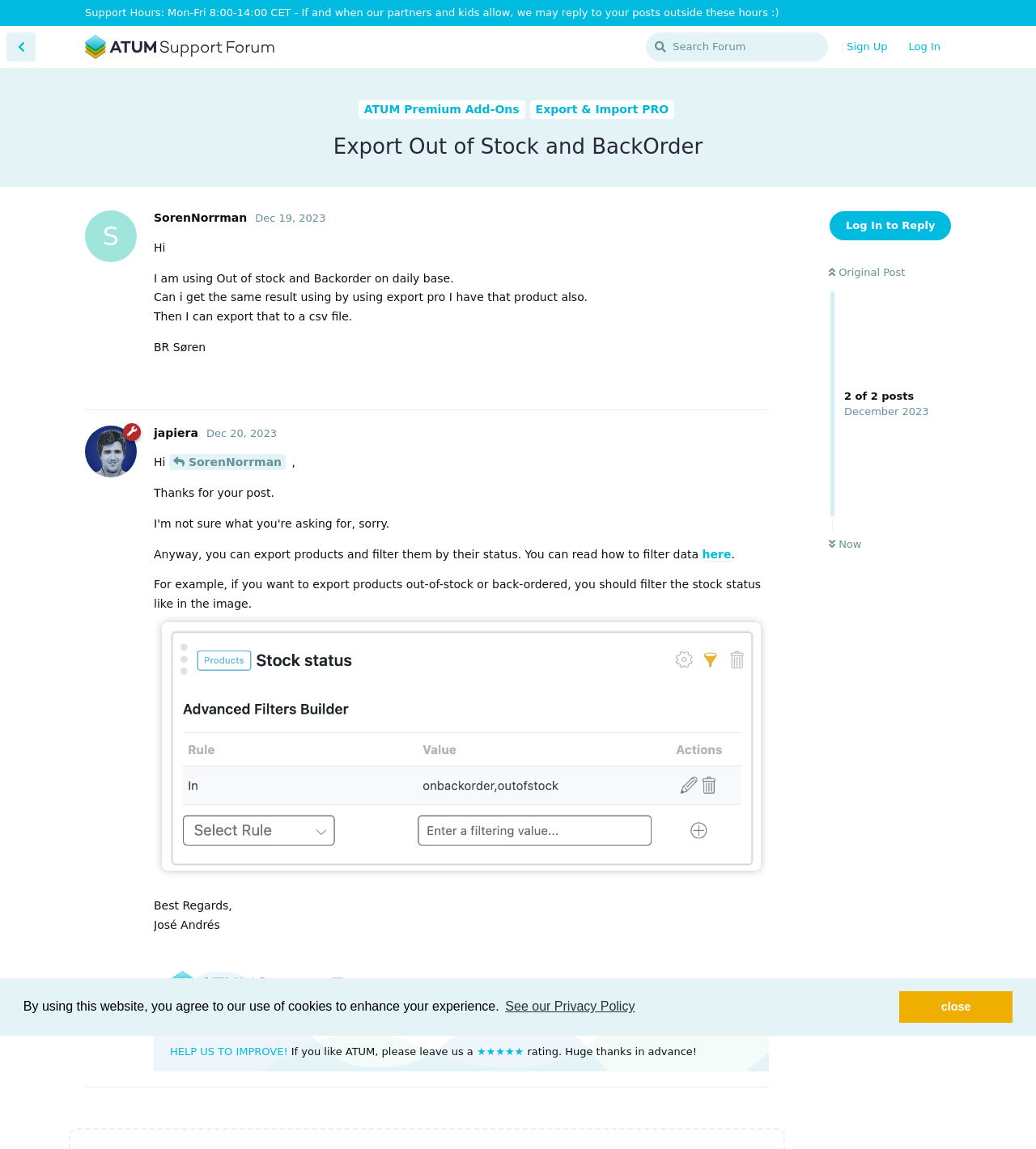Please locate the bounding box coordinates of the element's region that needs to be clicked to follow the instruction: "Sign up for an account". The bounding box coordinates should be provided as four float numbers between 0 and 1, i.e., [left, top, right, bottom].

[0.807, 0.028, 0.867, 0.054]